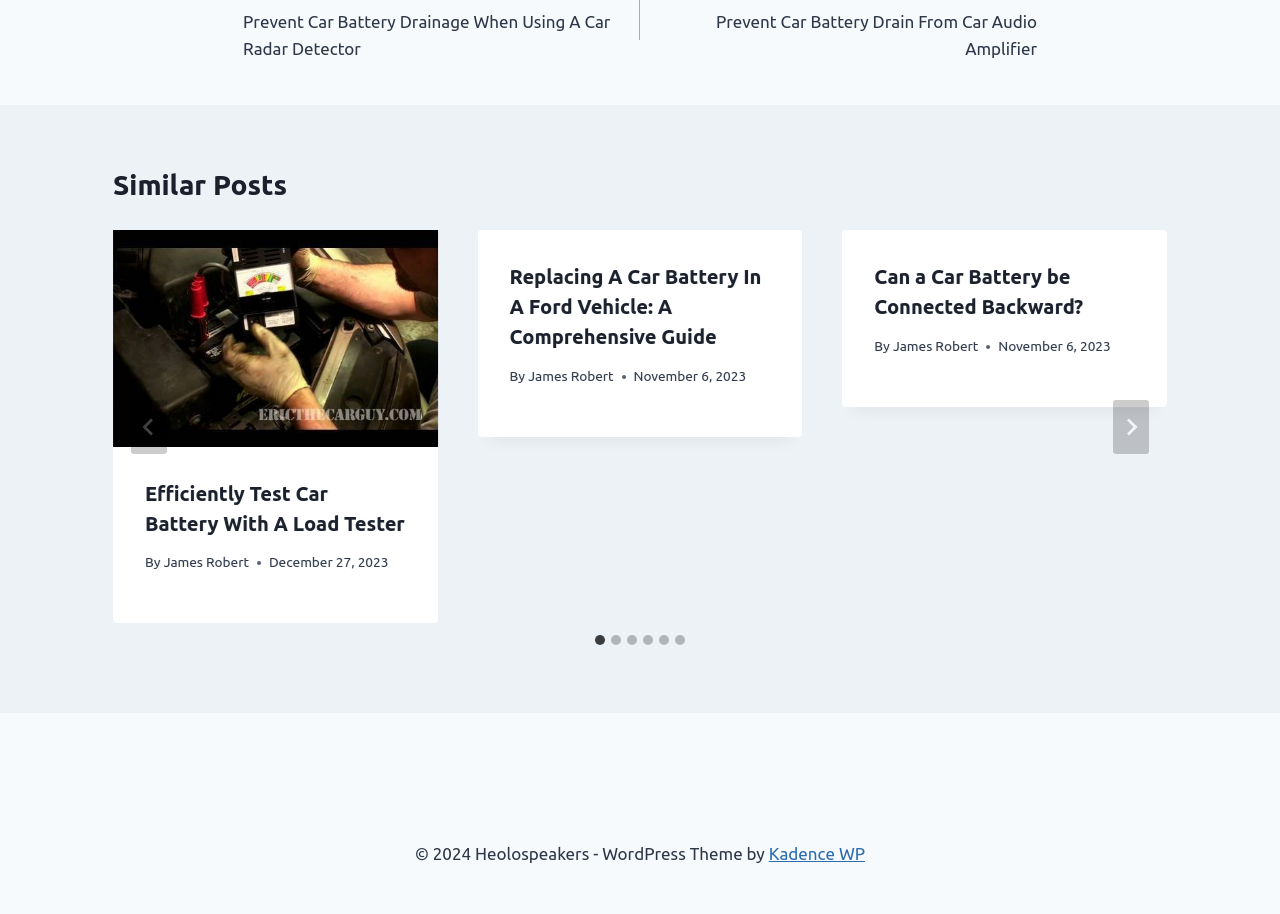What is the date of the third article?
Please ensure your answer to the question is detailed and covers all necessary aspects.

I found the date of the third article by looking at the time element inside the third tabpanel, which is 'November 6, 2023'.